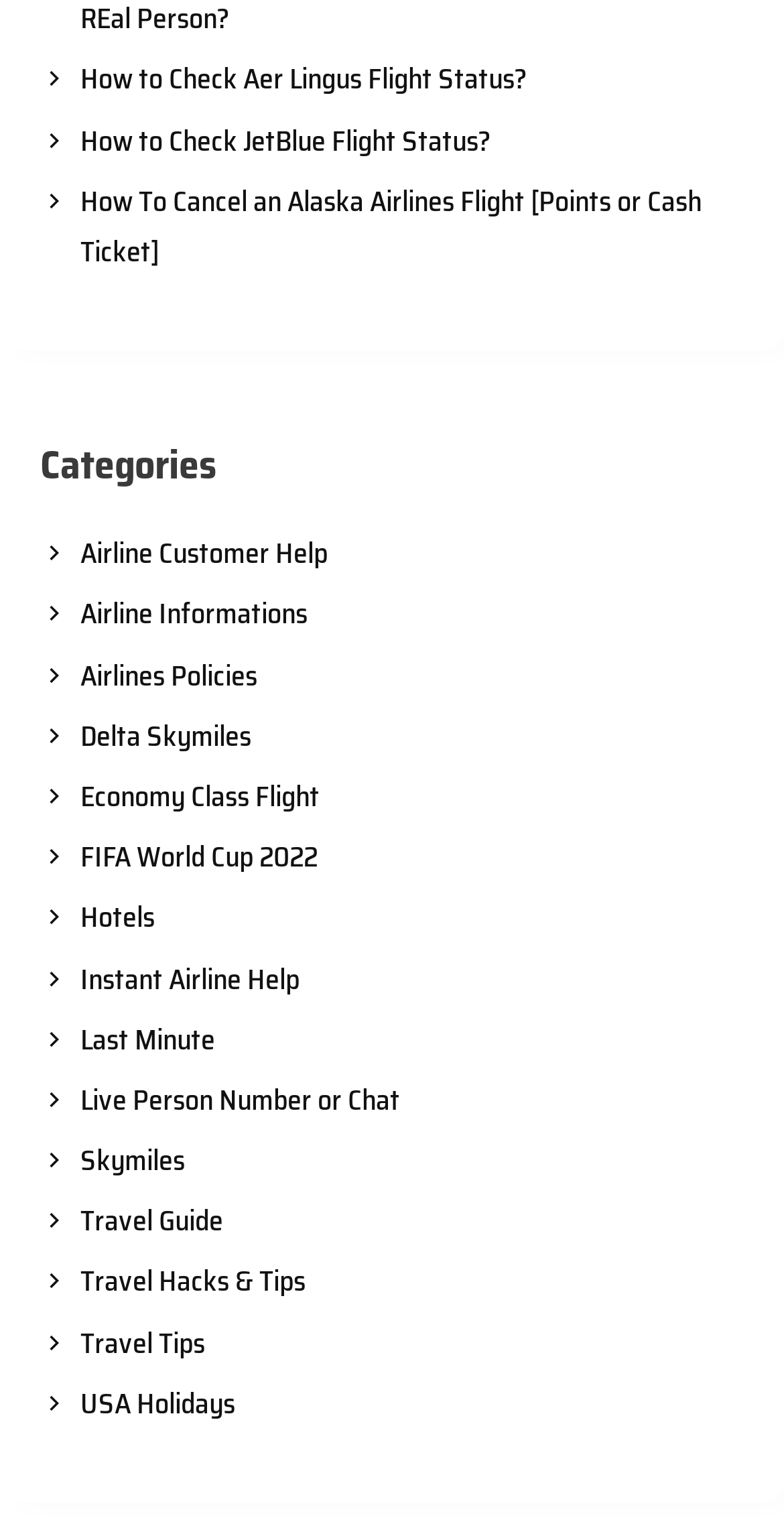What is the topic of the link at the bottom of the webpage?
Deliver a detailed and extensive answer to the question.

The link at the bottom of the webpage has the text 'USA Holidays', which suggests that it is related to holidays in the United States.